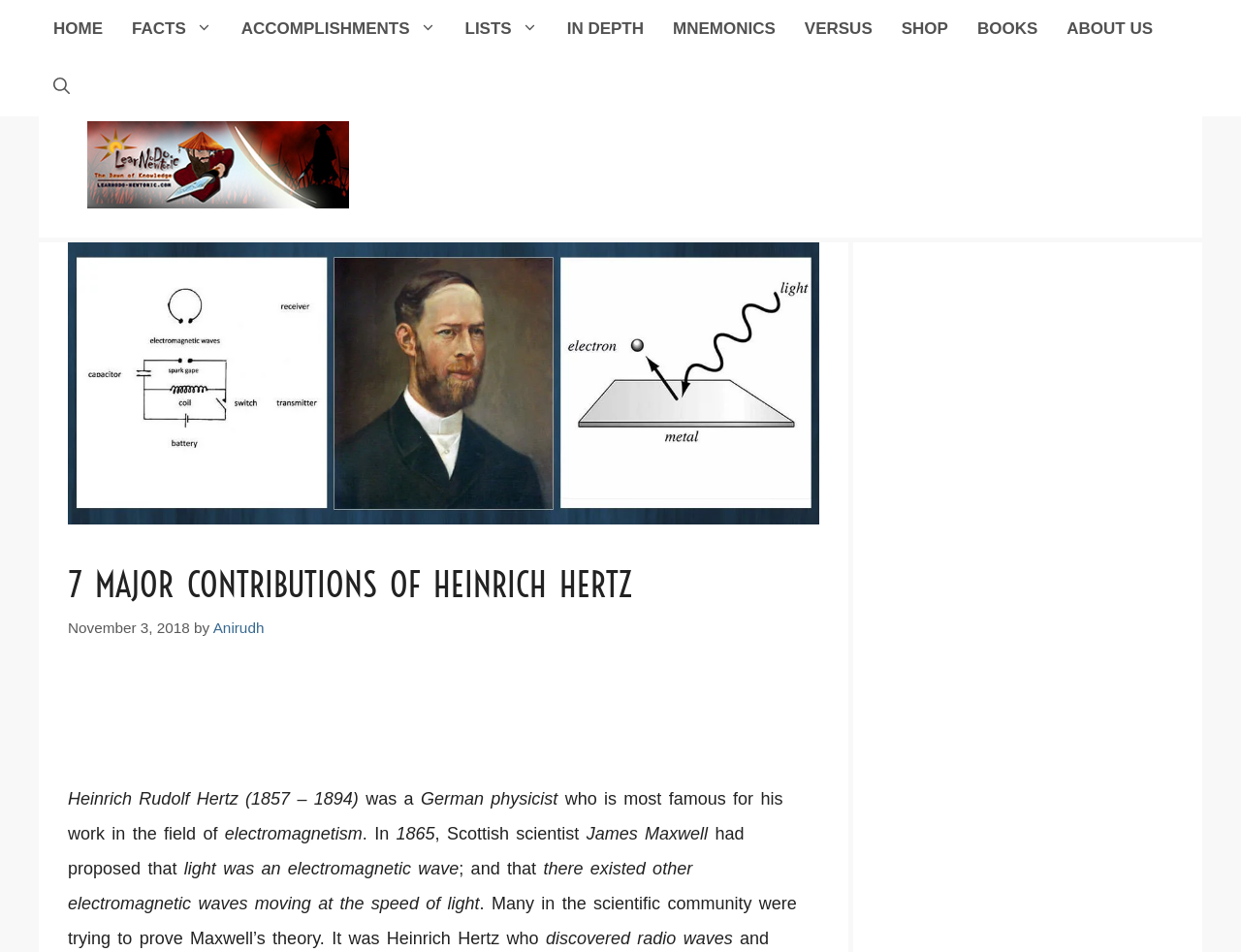Can you give a detailed response to the following question using the information from the image? What is Heinrich Hertz famous for?

I found the answer by reading the text in the StaticText elements. Specifically, the text 'who is most famous for his work in the field of electromagnetism' indicates that Heinrich Hertz is famous for his work in electromagnetism.